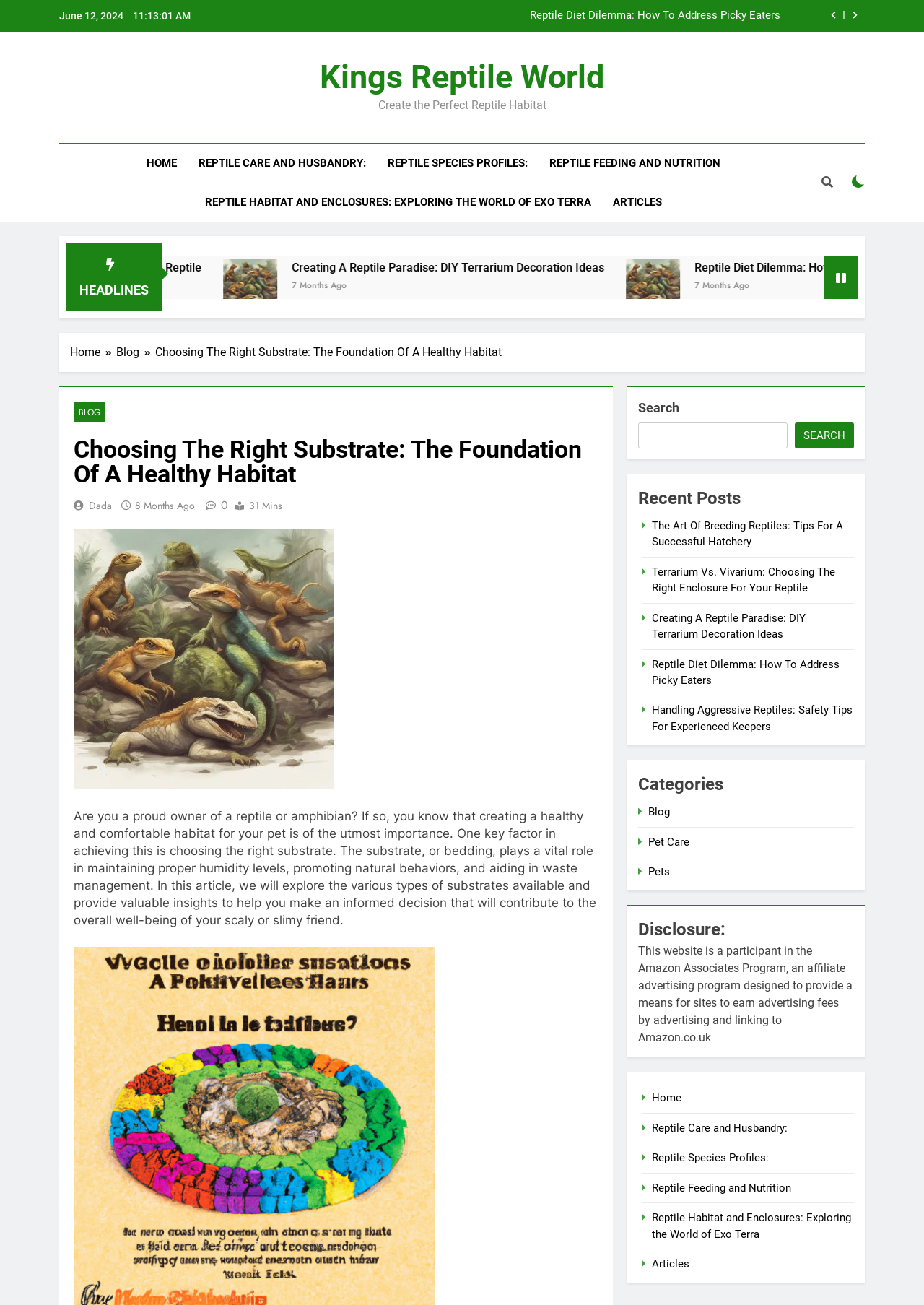Determine the bounding box coordinates for the region that must be clicked to execute the following instruction: "Check the 'Recent Posts' section".

[0.691, 0.372, 0.924, 0.392]